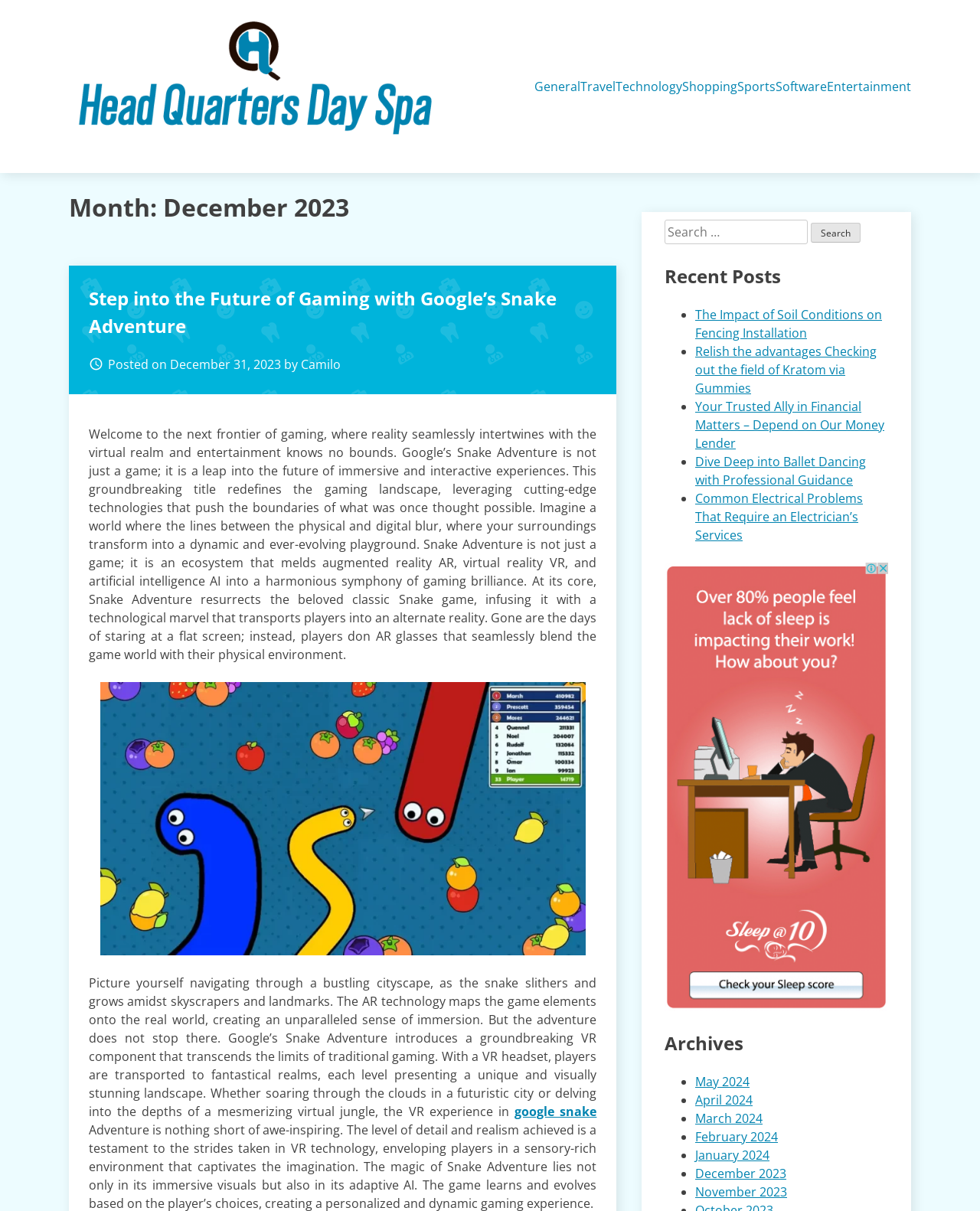Find the bounding box coordinates of the element to click in order to complete this instruction: "Read the article about Google’s Snake Adventure". The bounding box coordinates must be four float numbers between 0 and 1, denoted as [left, top, right, bottom].

[0.09, 0.235, 0.609, 0.281]